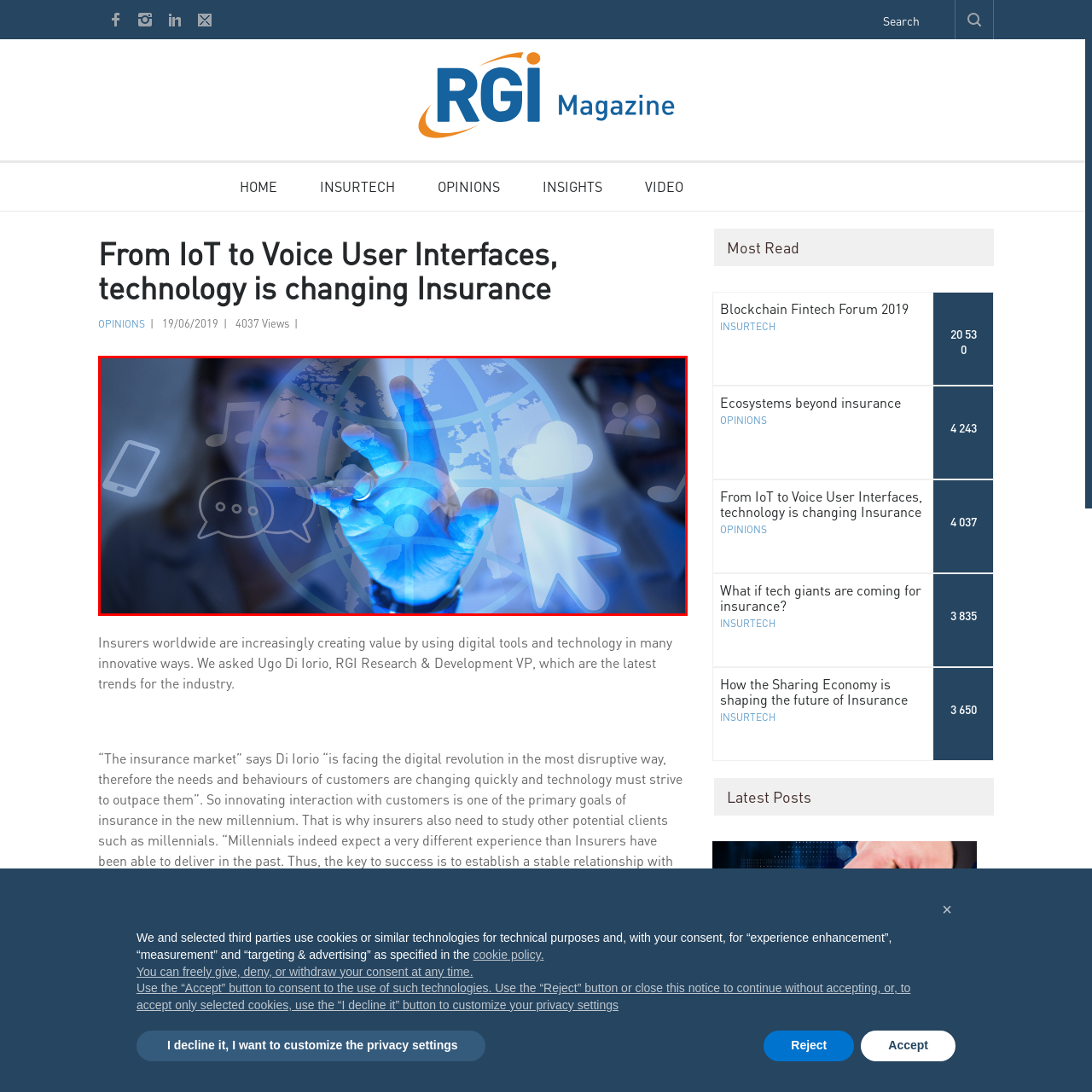Focus on the image surrounded by the red bounding box, please answer the following question using a single word or phrase: What does the blue light on the person's hand represent?

interaction with digital elements